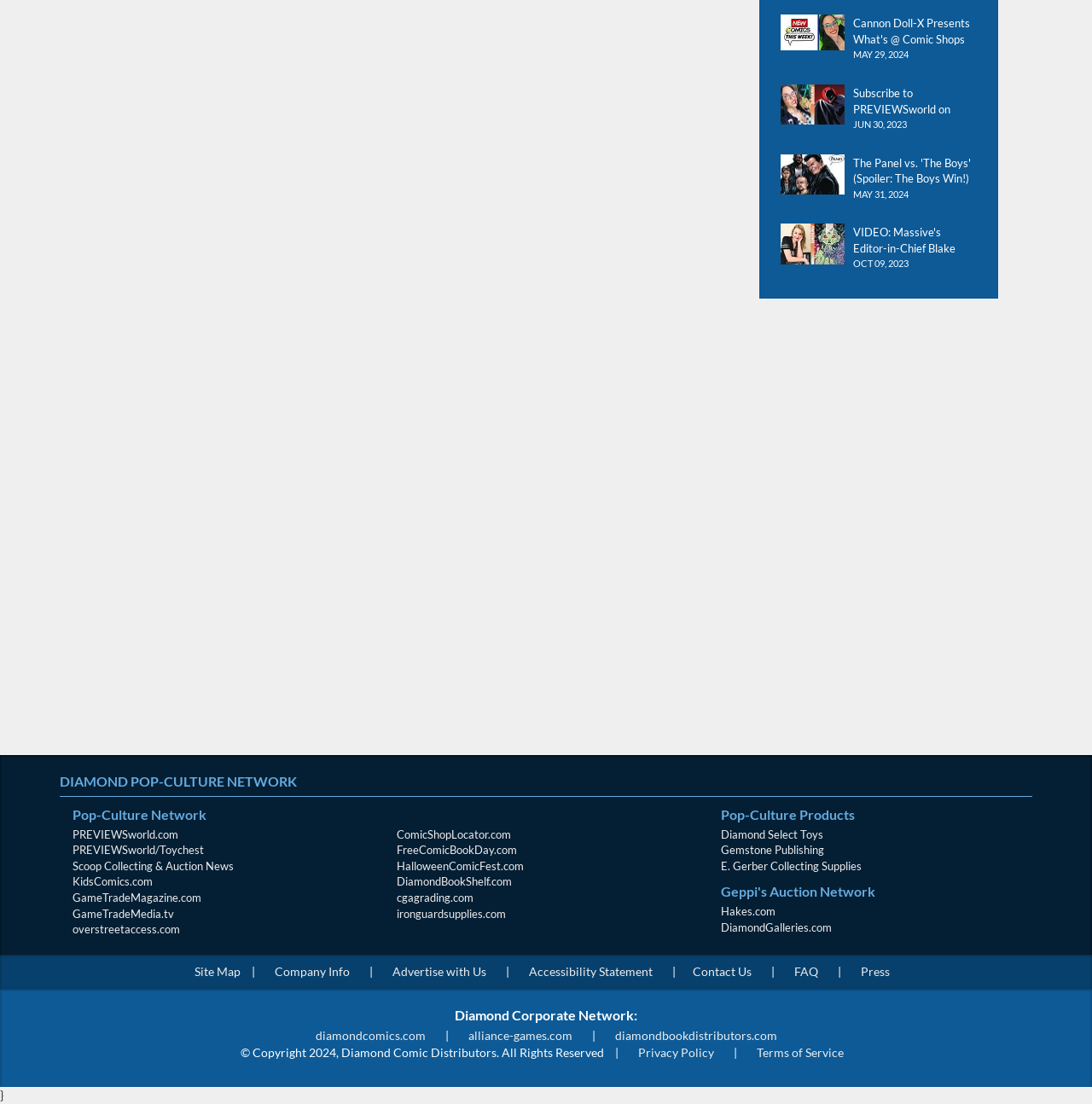What is the name of the company mentioned in the footer section?
Based on the screenshot, provide your answer in one word or phrase.

Diamond Comic Distributors